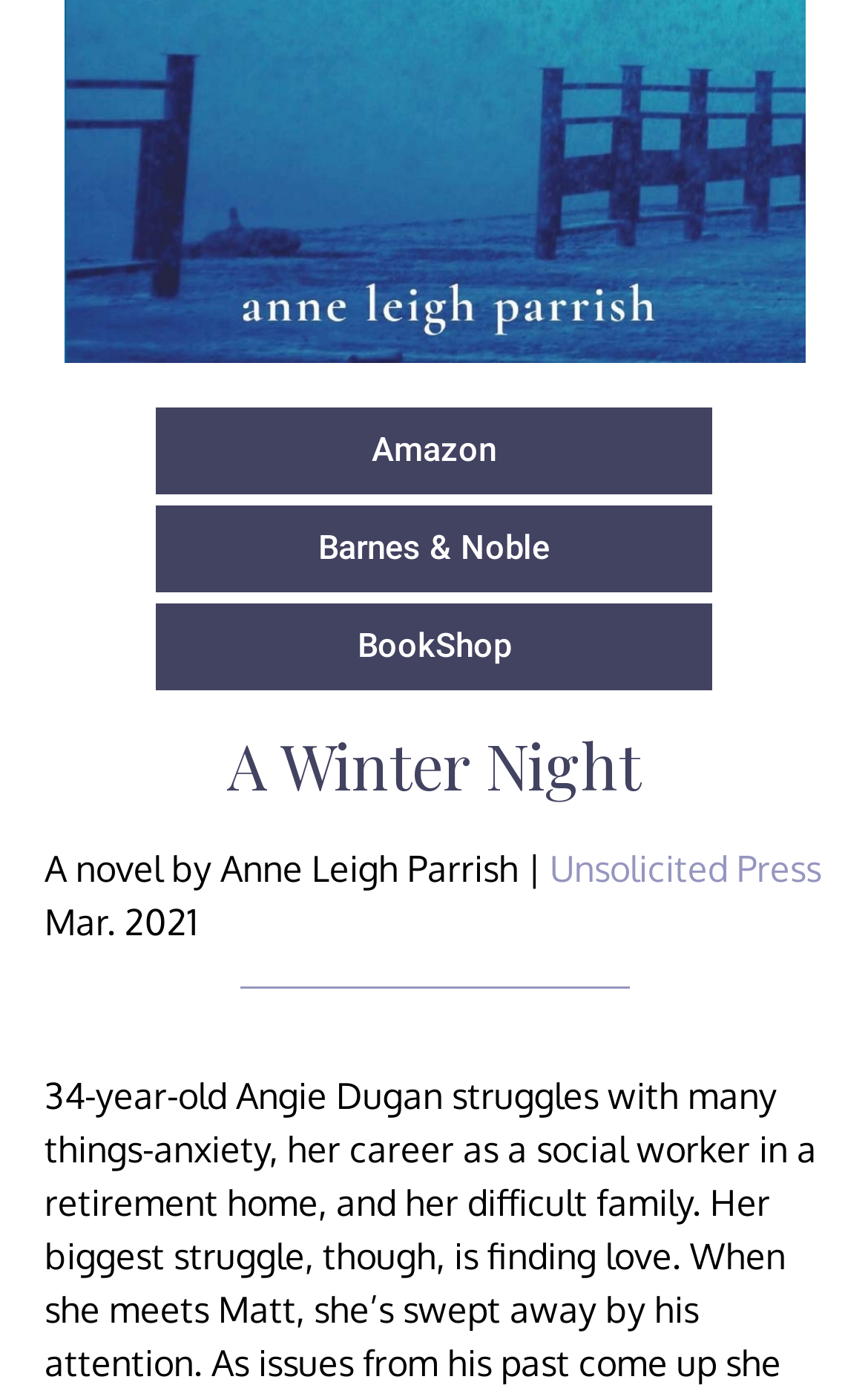Using the information in the image, give a detailed answer to the following question: How many online bookstores are listed?

The question asks for the number of online bookstores listed, which can be found by counting the link elements with the texts 'Amazon', 'Barnes & Noble', and 'BookShop' at coordinates [0.179, 0.293, 0.821, 0.356], [0.179, 0.364, 0.821, 0.426], and [0.179, 0.434, 0.821, 0.497] respectively.